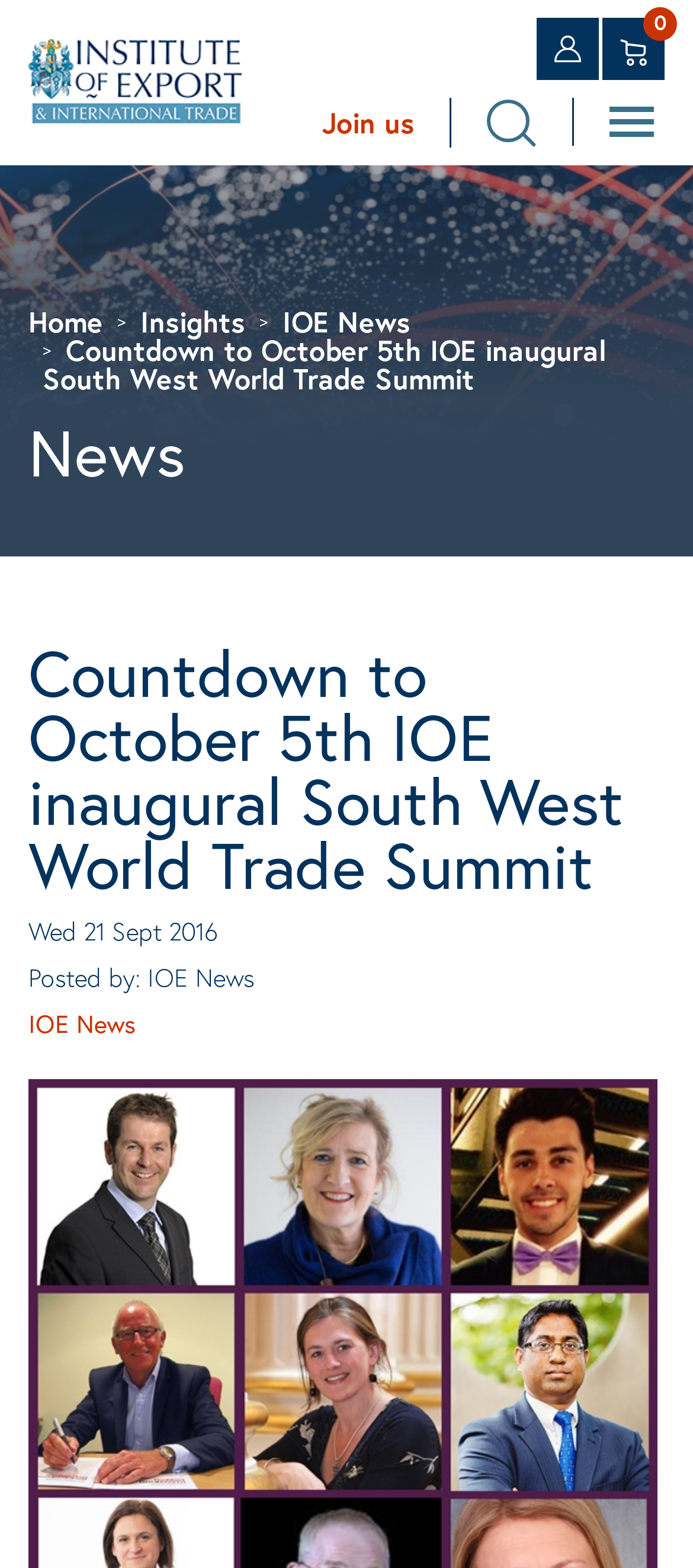Provide a one-word or short-phrase answer to the question:
How many navigation links are there?

3